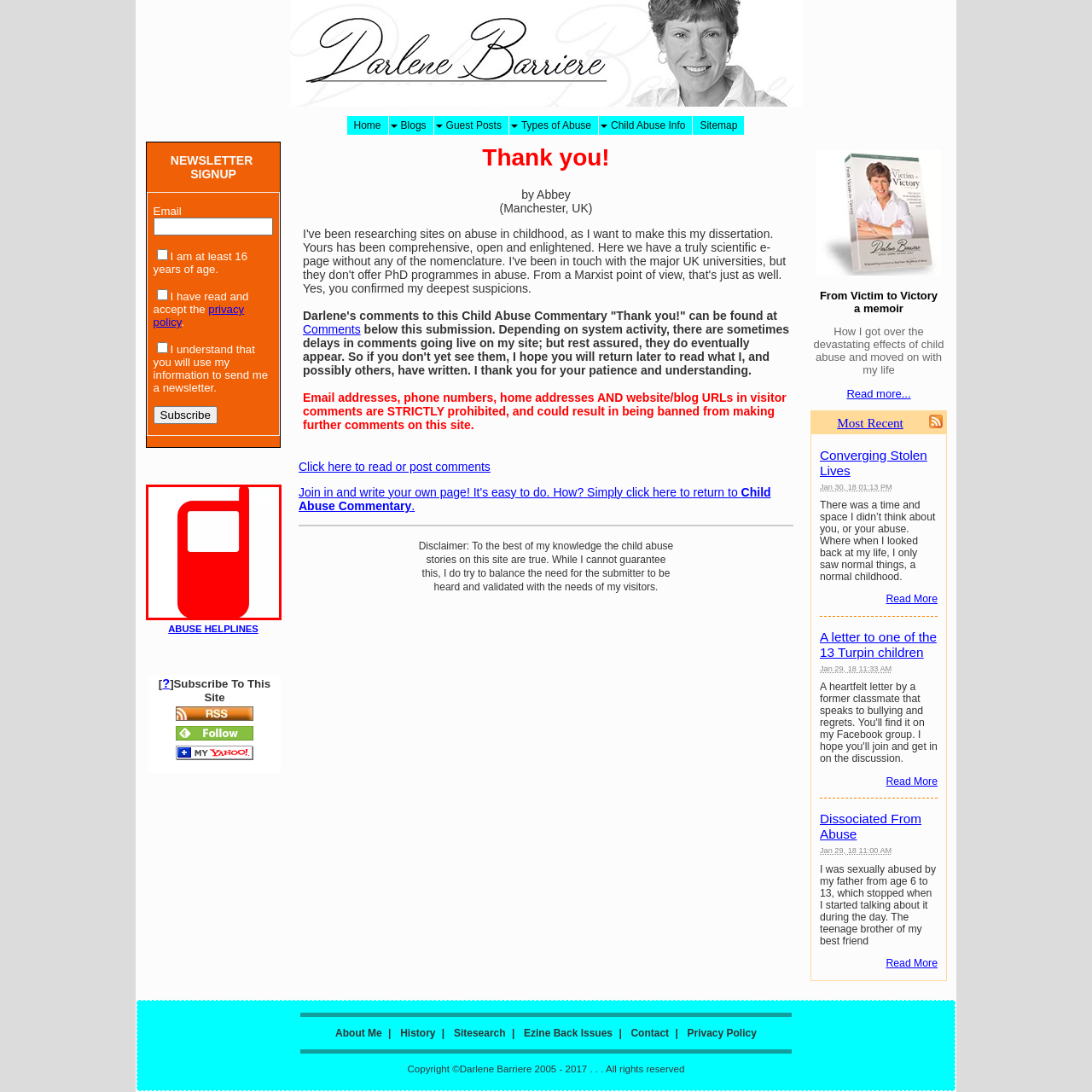Look closely at the image surrounded by the red box, What type of abuse is the webpage related to? Give your answer as a single word or phrase.

Child abuse